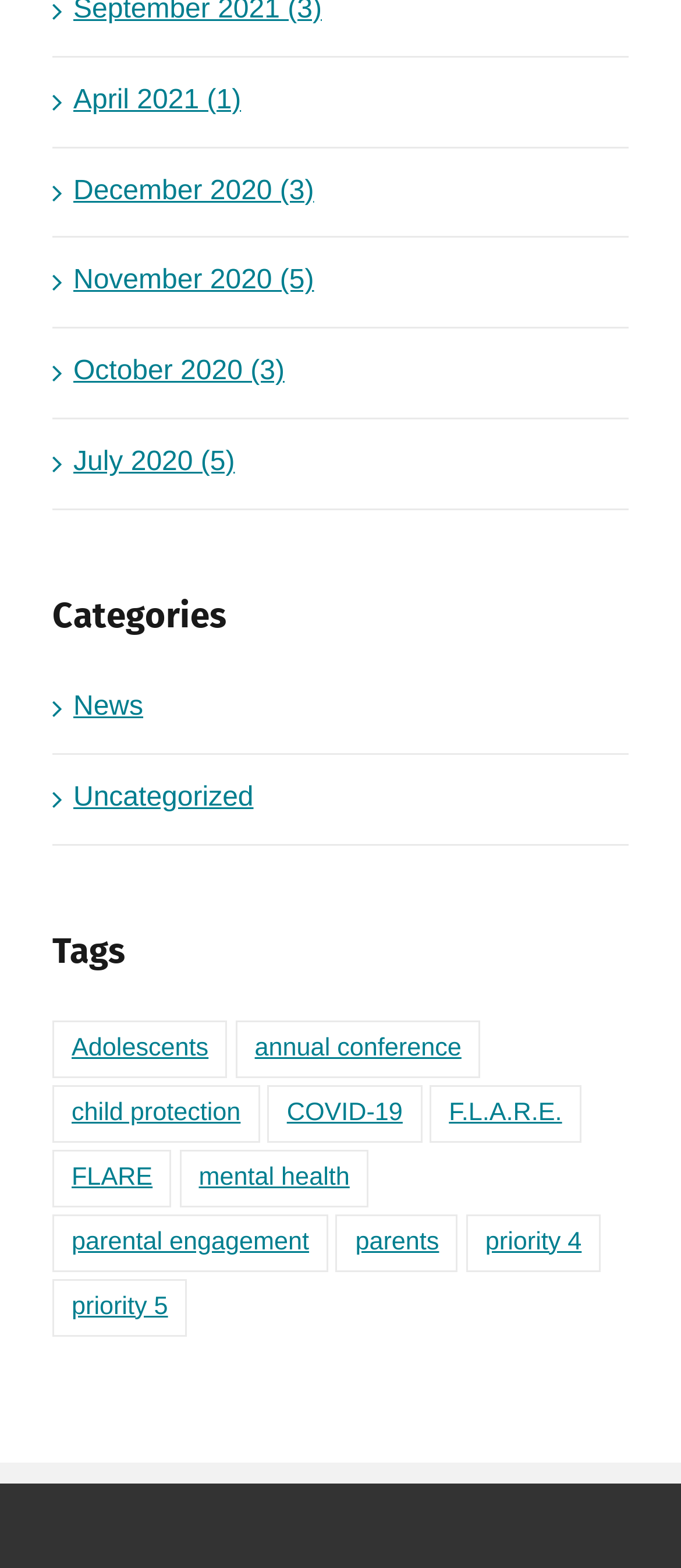Please predict the bounding box coordinates of the element's region where a click is necessary to complete the following instruction: "Read news about parental engagement". The coordinates should be represented by four float numbers between 0 and 1, i.e., [left, top, right, bottom].

[0.077, 0.774, 0.482, 0.811]